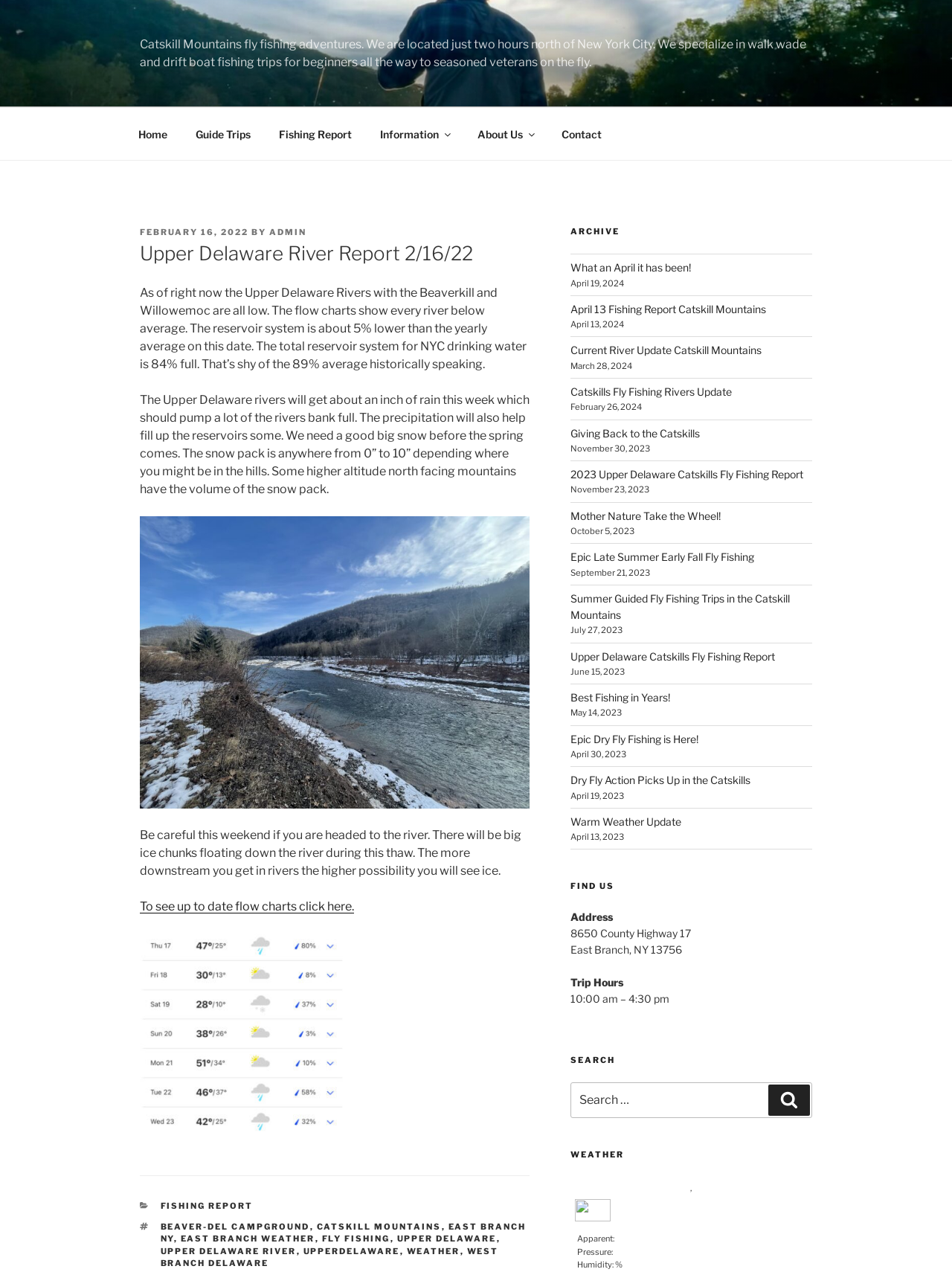What is the author's occupation?
Carefully examine the image and provide a detailed answer to the question.

The webpage suggests that the author is a fly fishing guide, as they mention providing guided fishing trips and sharing fishing reports.